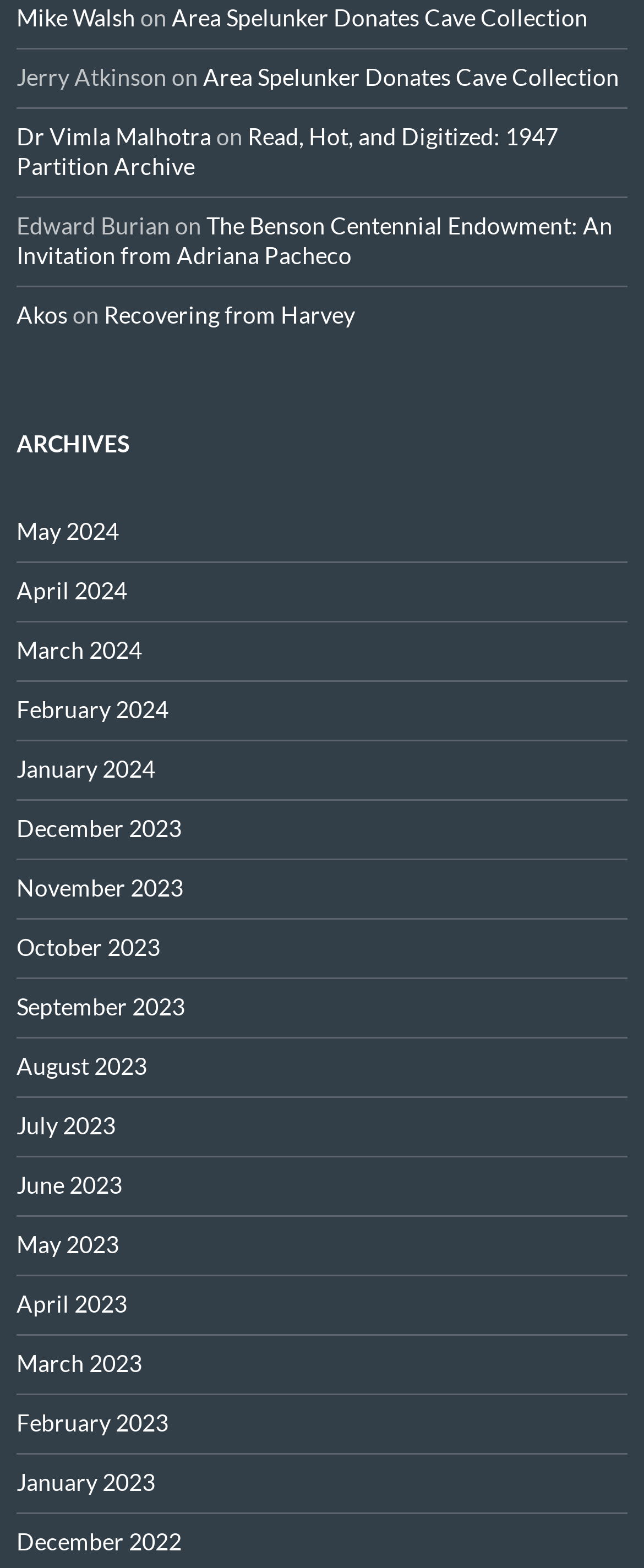Determine the bounding box coordinates for the region that must be clicked to execute the following instruction: "Read the article 'Area Spelunker Donates Cave Collection'".

[0.267, 0.002, 0.913, 0.02]